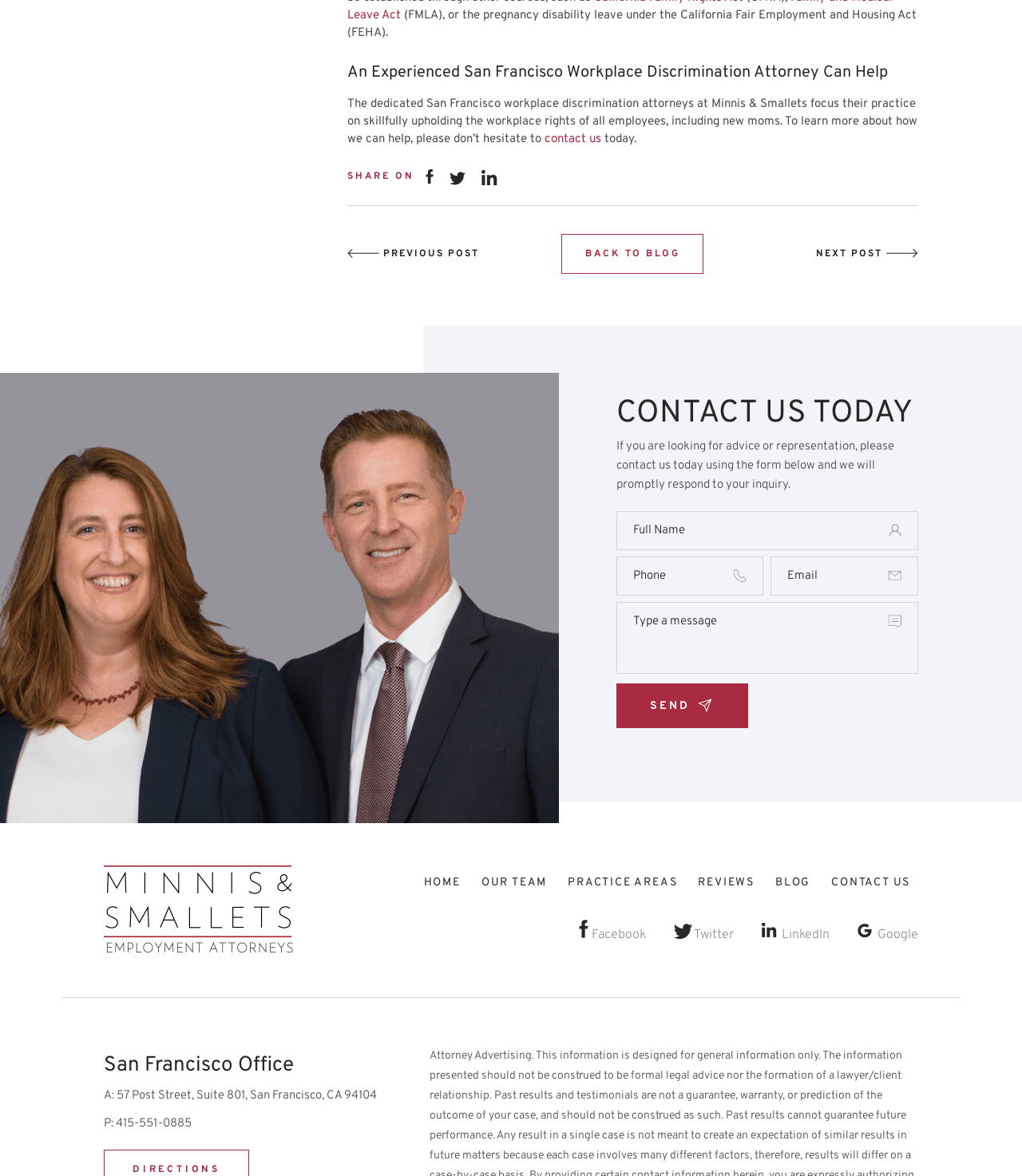What is the phone number of the San Francisco office?
Please use the image to deliver a detailed and complete answer.

I found the phone number by looking at the bottom of the webpage, where I saw a section labeled 'San Francisco Office' with the phone number listed below it.